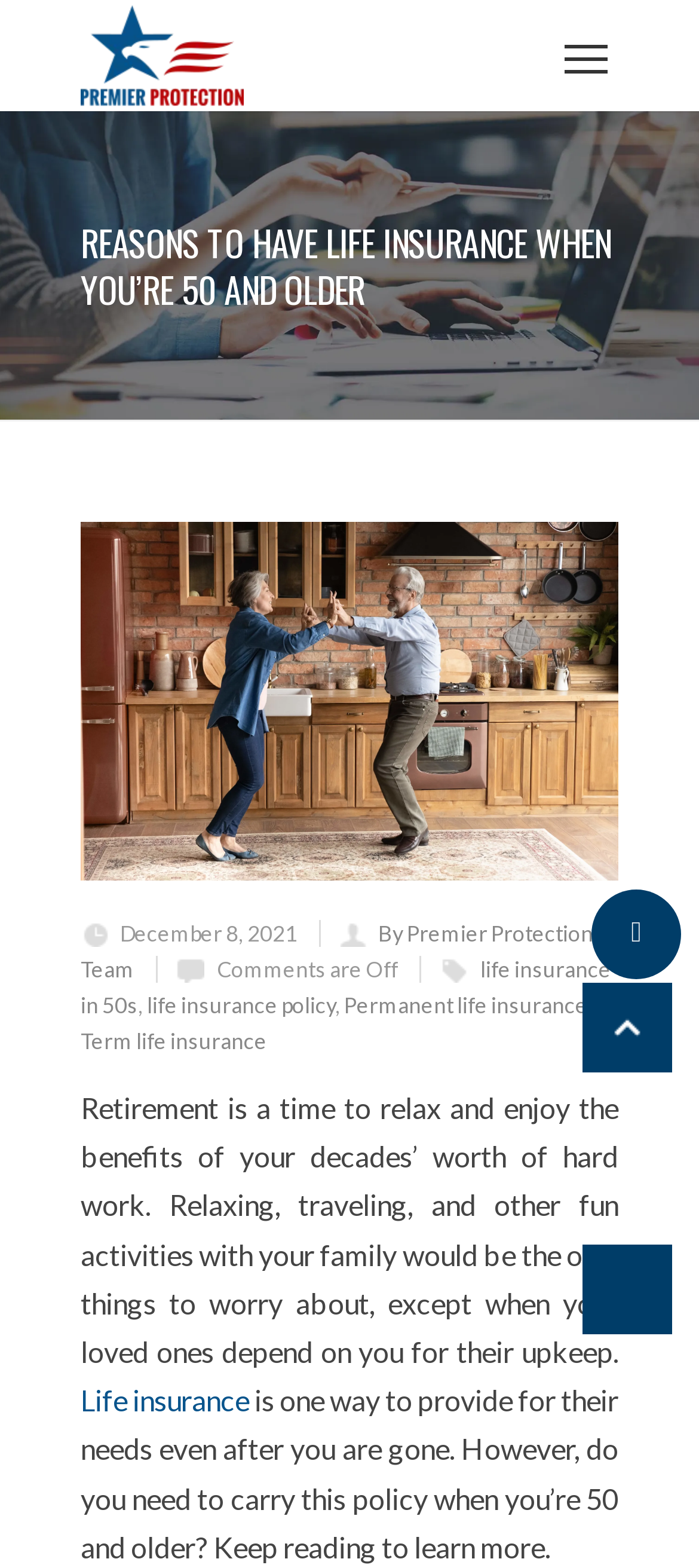Please specify the bounding box coordinates for the clickable region that will help you carry out the instruction: "Click on the 'Reasons to Have Life Insurance When You’re 50 and Older' link".

[0.115, 0.333, 0.885, 0.562]